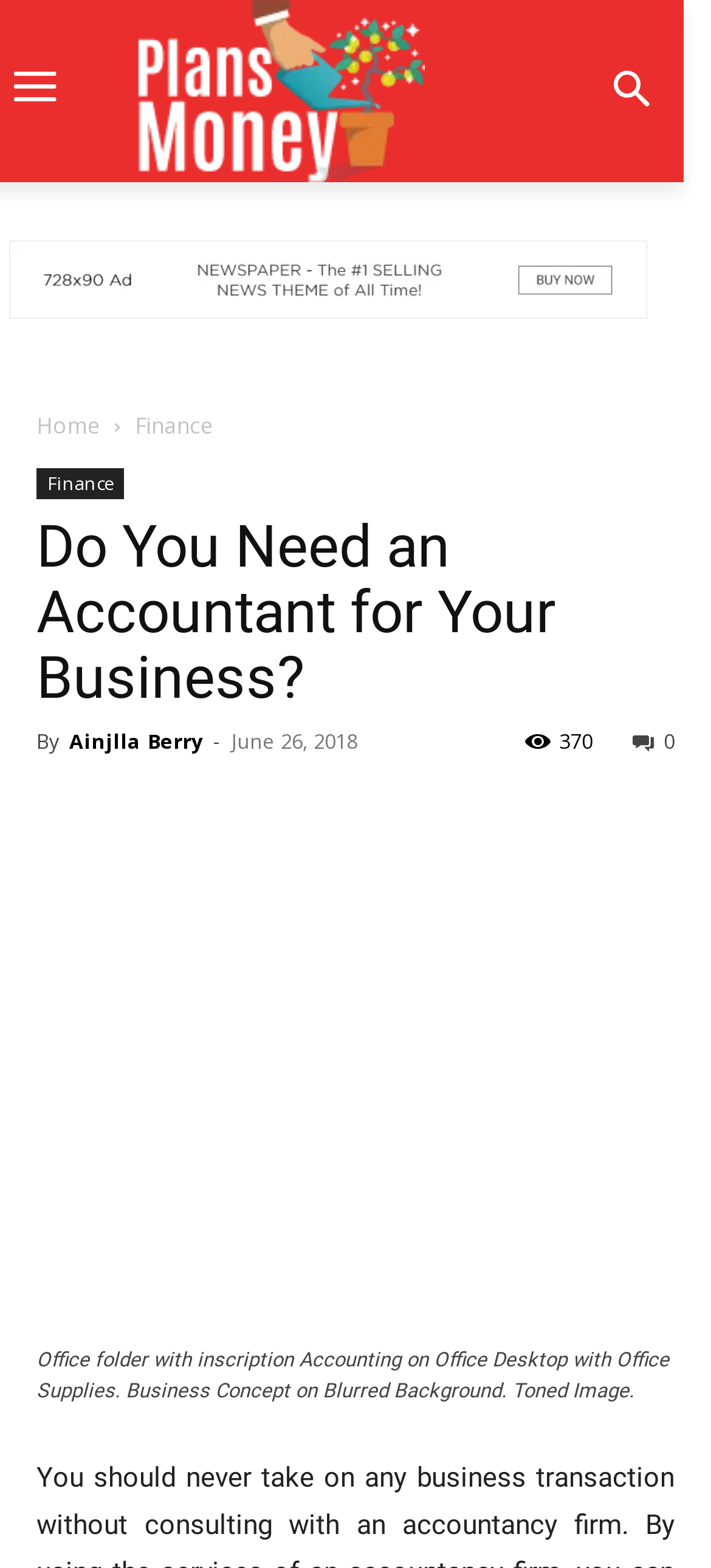Please determine the bounding box coordinates of the section I need to click to accomplish this instruction: "View Finance page".

[0.19, 0.262, 0.3, 0.281]